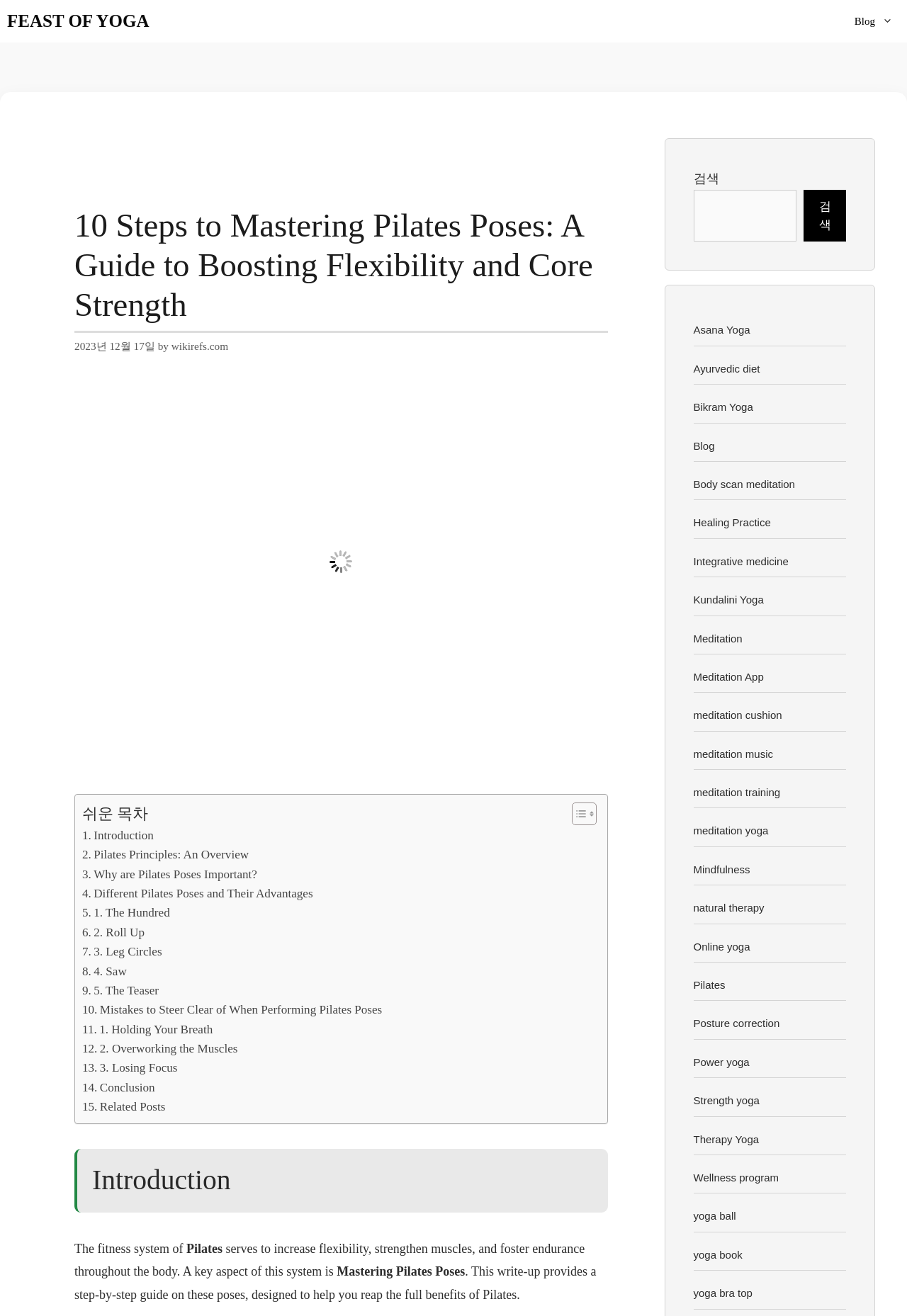Locate the bounding box coordinates of the element that should be clicked to fulfill the instruction: "Search for something".

[0.764, 0.144, 0.878, 0.184]